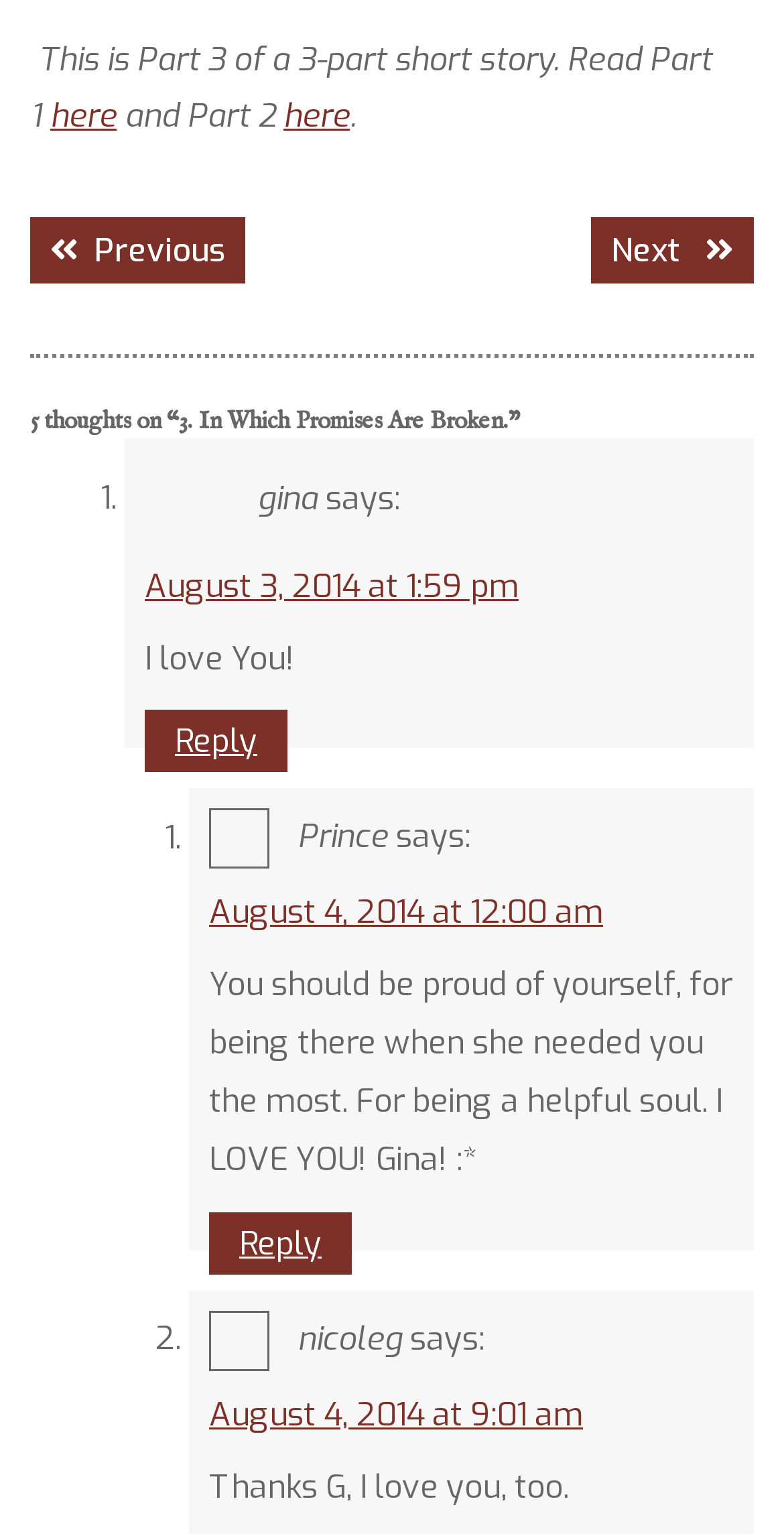Determine the bounding box coordinates of the clickable area required to perform the following instruction: "Reply to gina". The coordinates should be represented as four float numbers between 0 and 1: [left, top, right, bottom].

[0.185, 0.463, 0.367, 0.504]